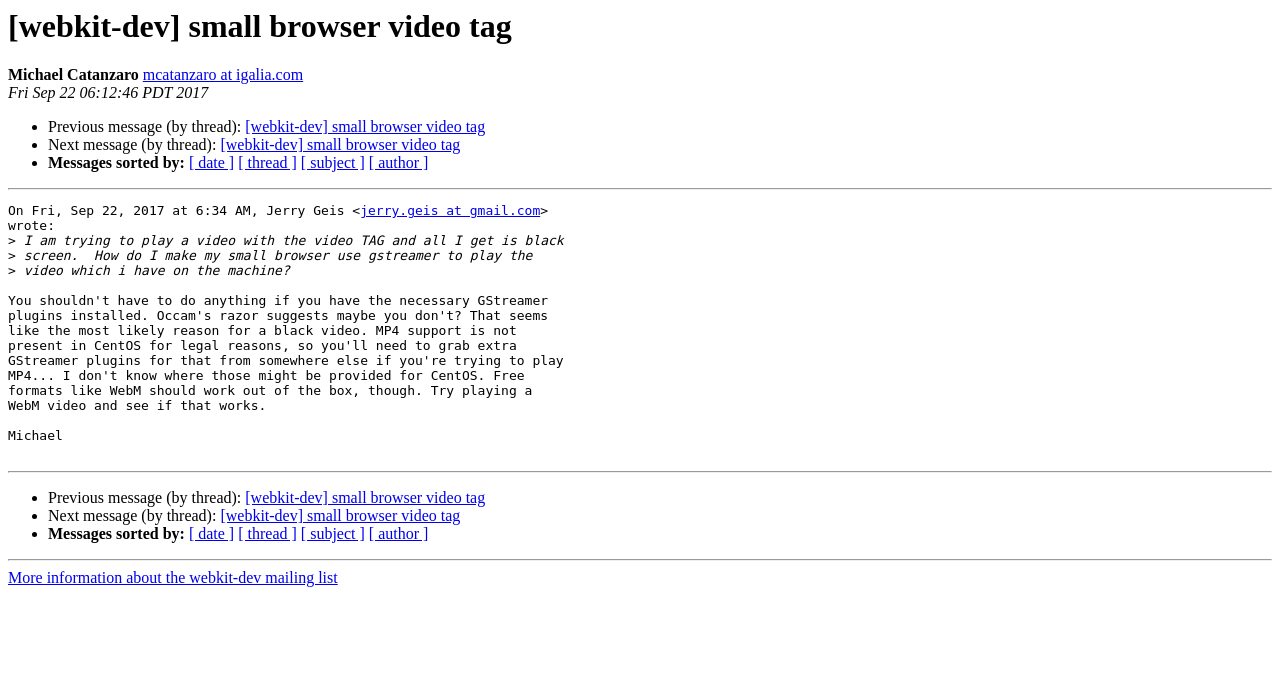Find the bounding box coordinates of the clickable element required to execute the following instruction: "View next message". Provide the coordinates as four float numbers between 0 and 1, i.e., [left, top, right, bottom].

[0.038, 0.201, 0.172, 0.226]